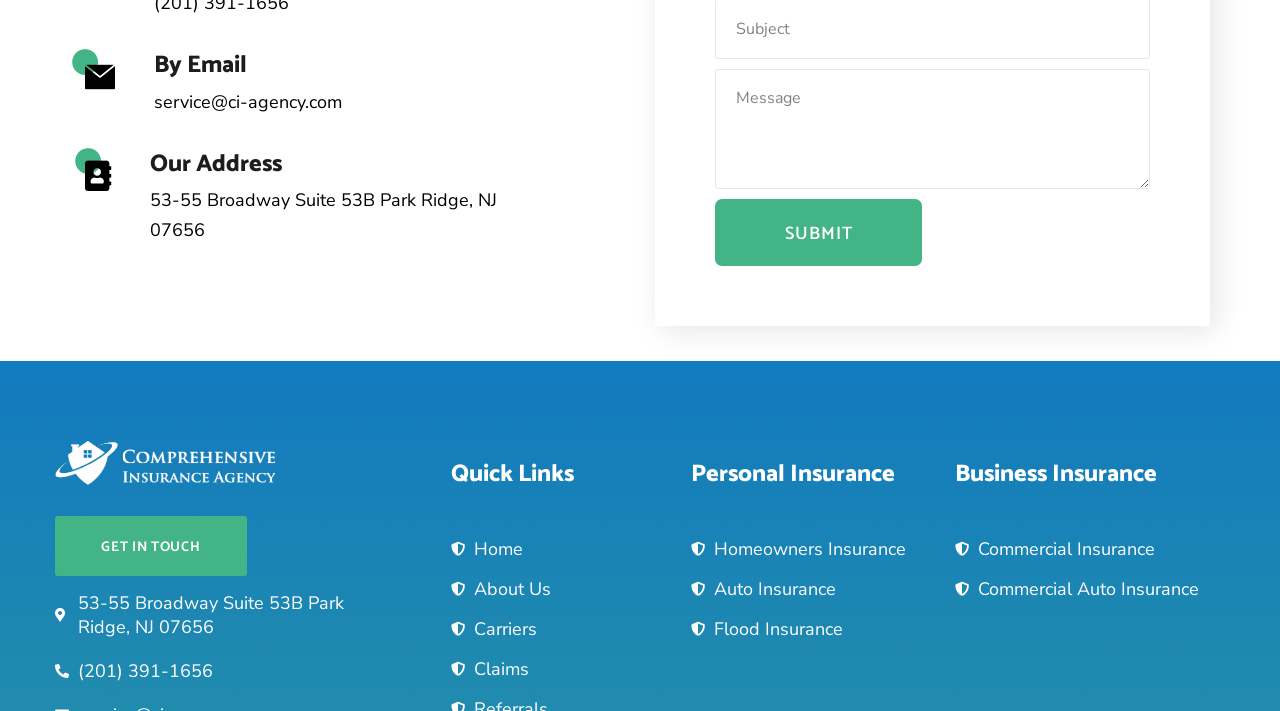Utilize the details in the image to thoroughly answer the following question: What is the phone number to contact?

I found the phone number listed below the address, suggesting that it is the phone number to contact the agency.